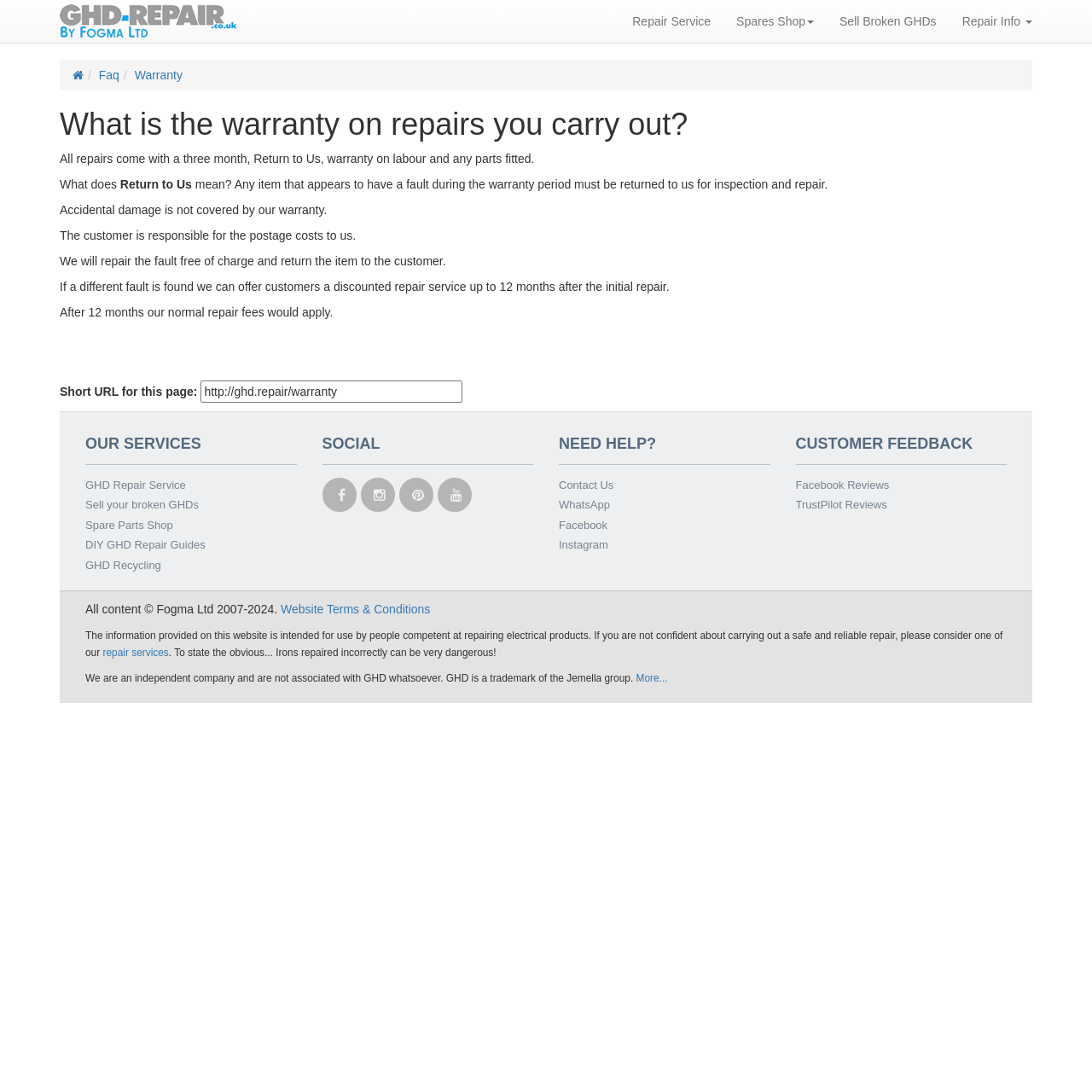Find the bounding box coordinates for the HTML element described as: "Sell your broken GHDs". The coordinates should consist of four float values between 0 and 1, i.e., [left, top, right, bottom].

[0.078, 0.456, 0.271, 0.474]